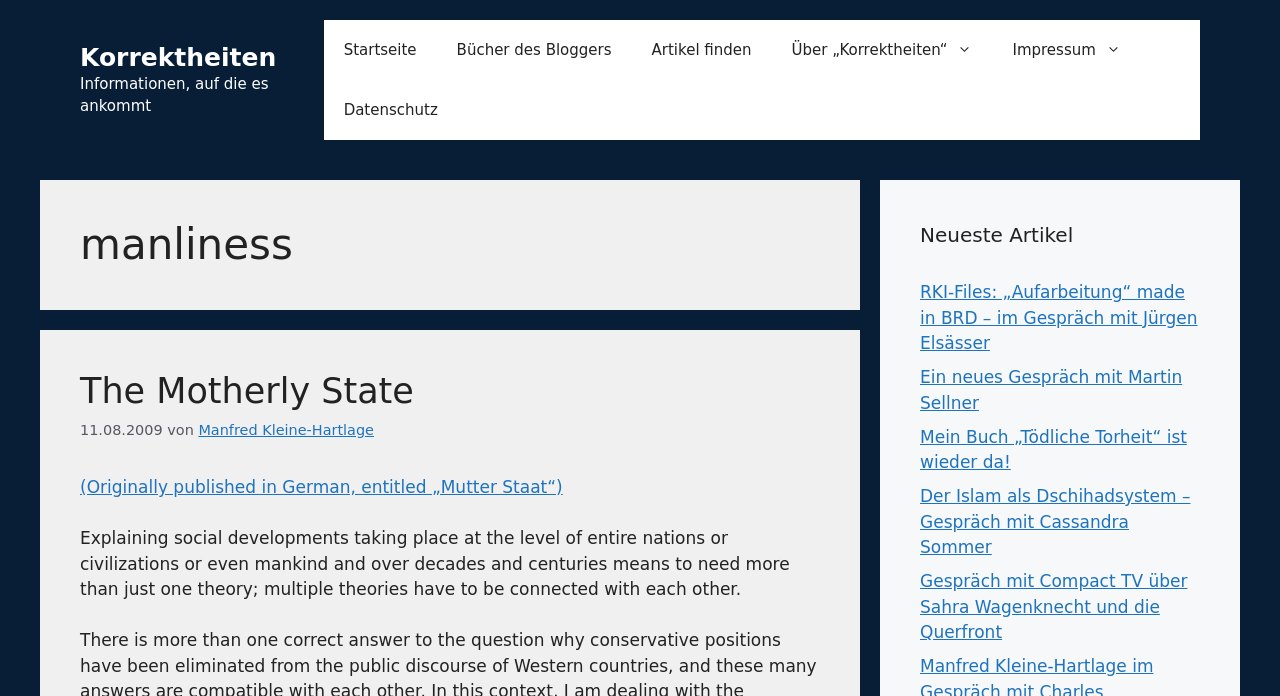Please provide the bounding box coordinates for the element that needs to be clicked to perform the instruction: "Check the 'RKI-Files: „Aufarbeitung“ made in BRD – im Gespräch mit Jürgen Elsässer' article". The coordinates must consist of four float numbers between 0 and 1, formatted as [left, top, right, bottom].

[0.719, 0.405, 0.936, 0.507]